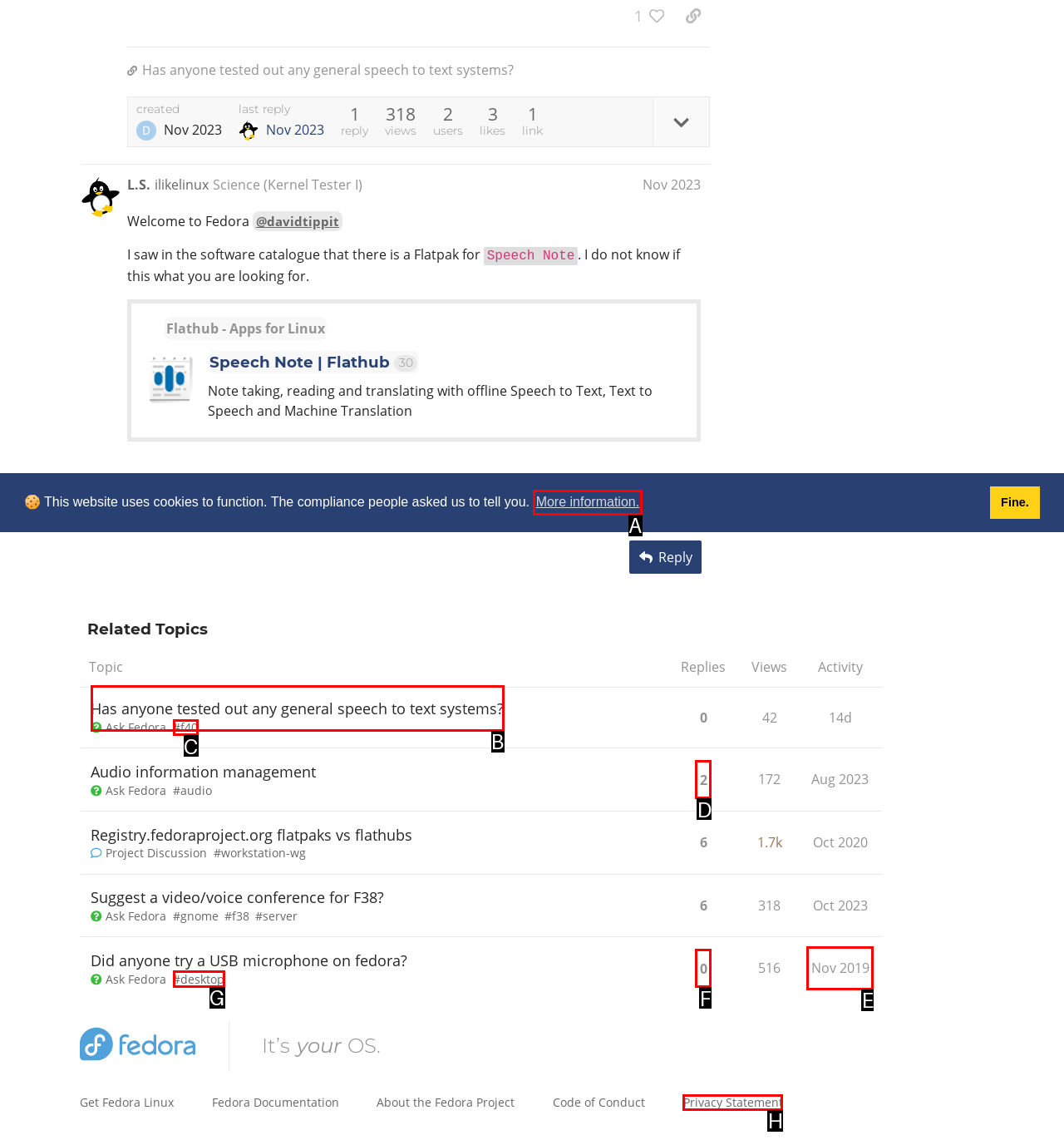Pick the option that best fits the description: More information.. Reply with the letter of the matching option directly.

A